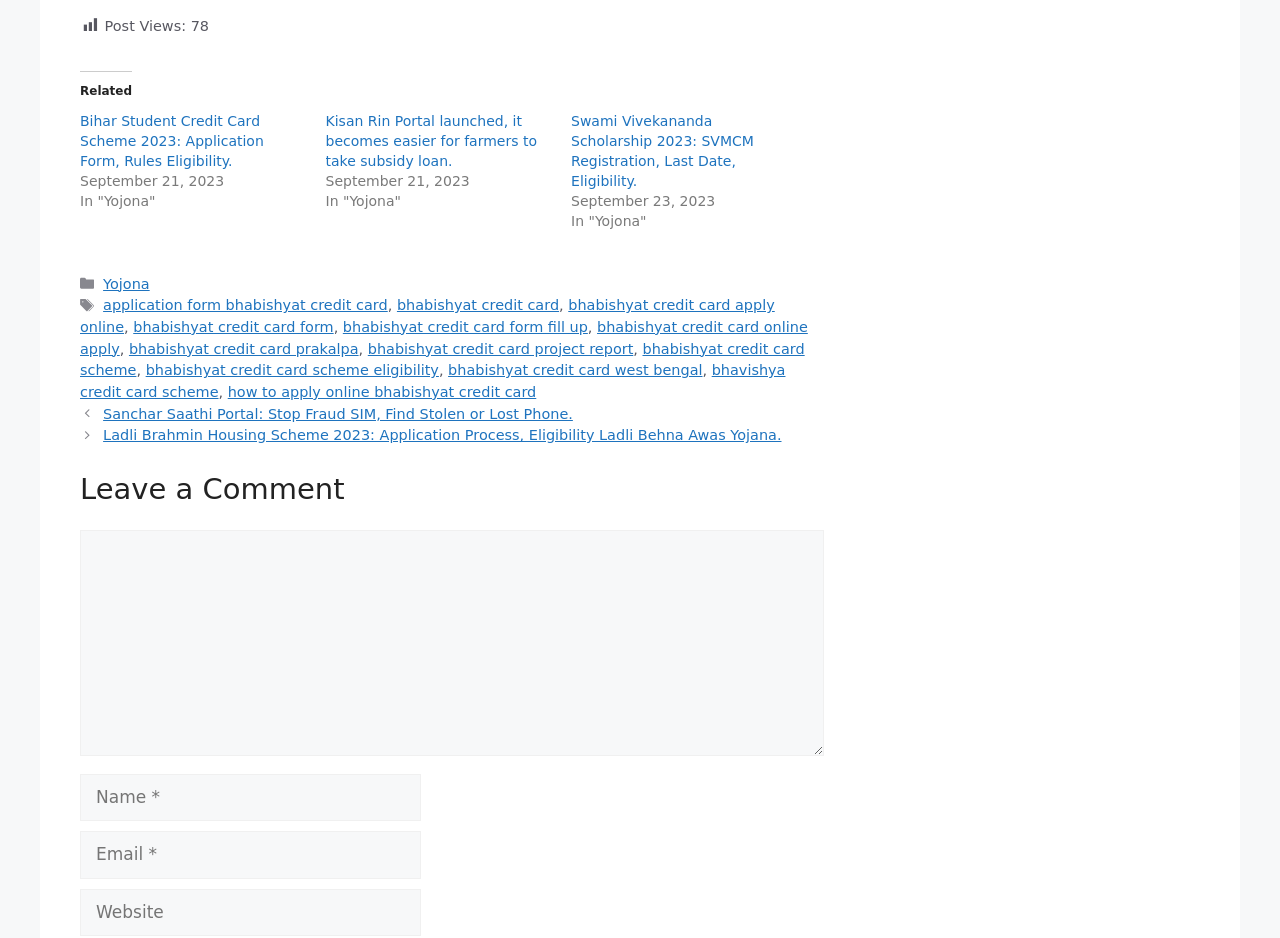What is the category of the post?
Please utilize the information in the image to give a detailed response to the question.

The category of the post is mentioned in the link 'Yojona' which is a child element of the footer section.